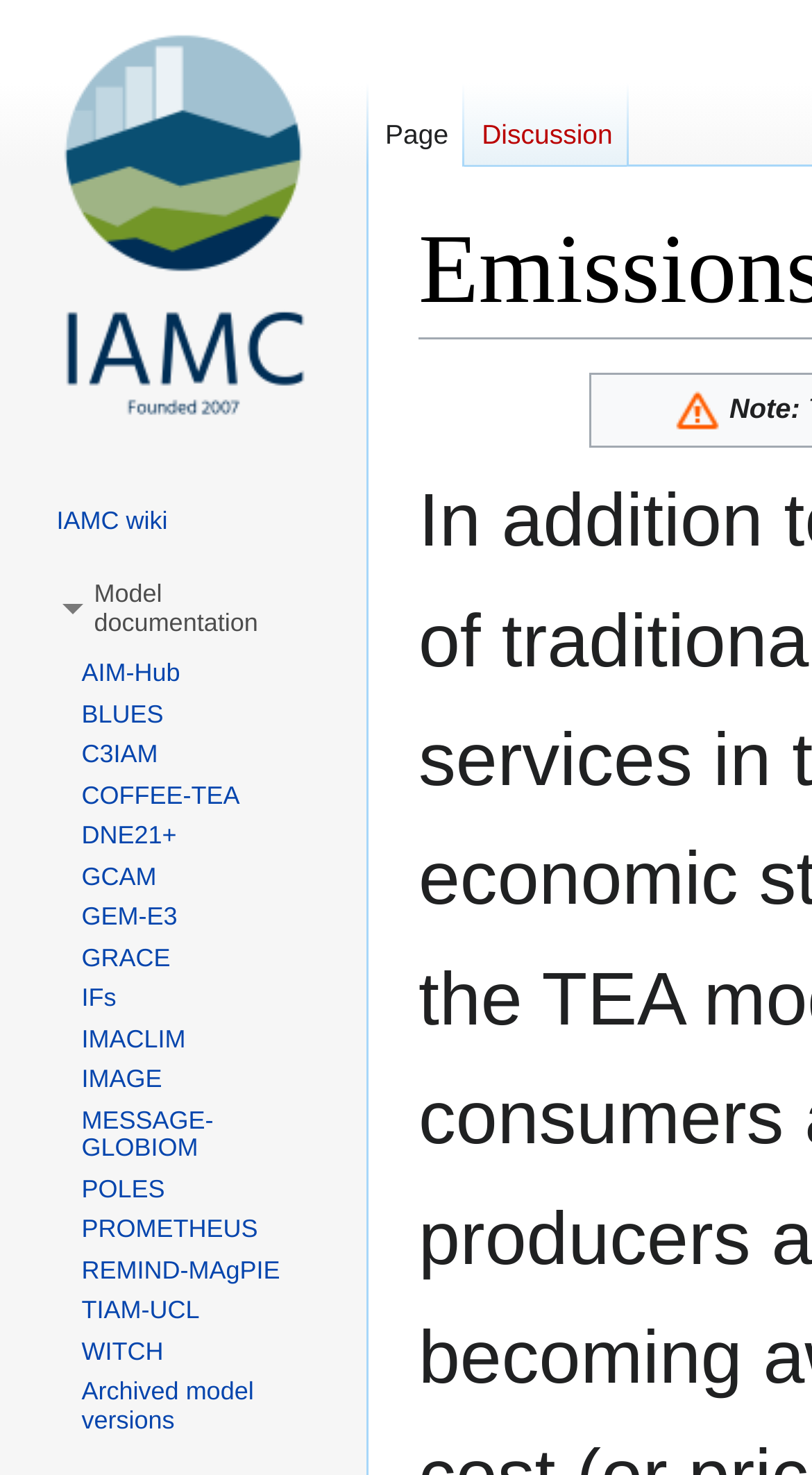Find the primary header on the webpage and provide its text.

Emissions - COFFEE-TEA